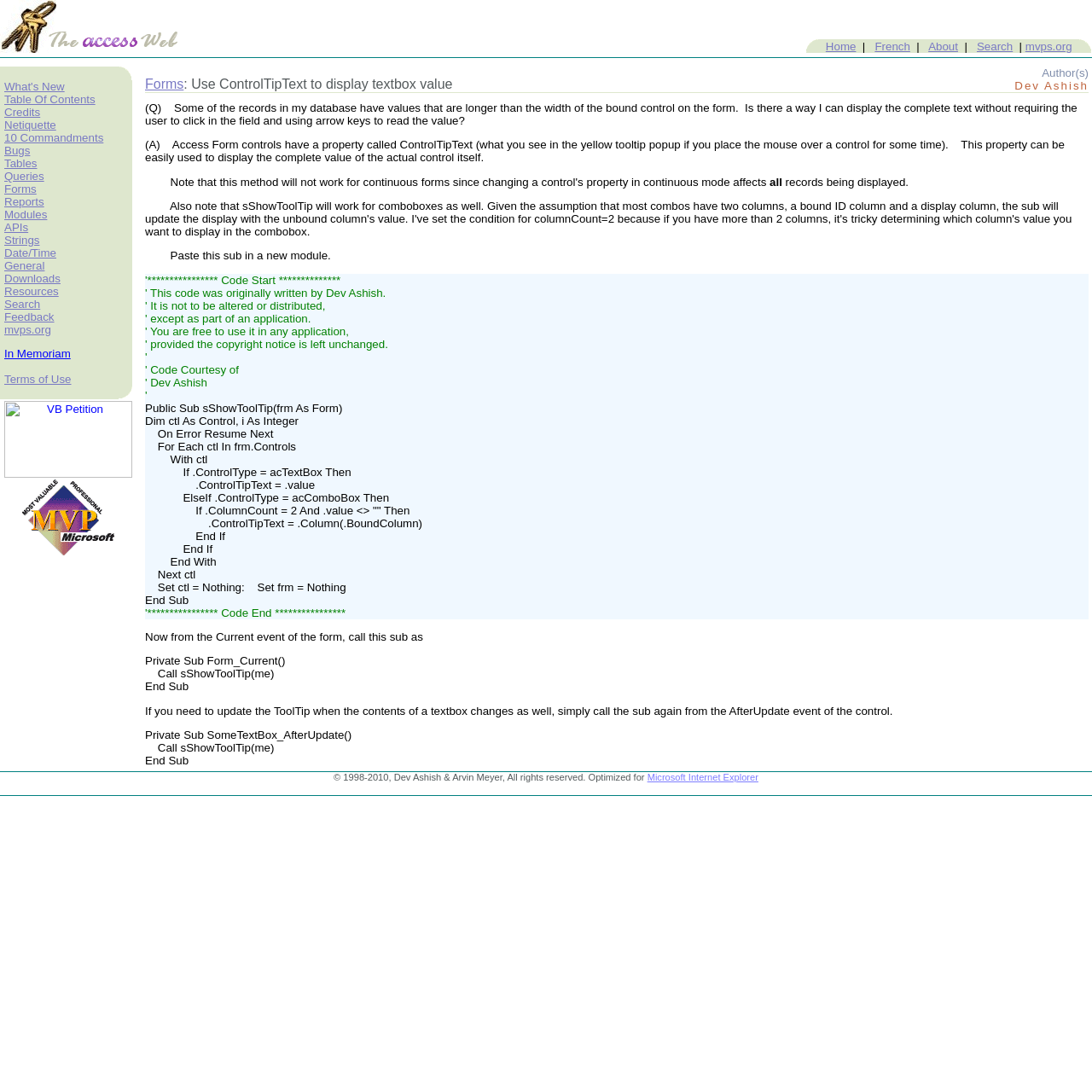Answer the question below with a single word or a brief phrase: 
What is the last item in the 'What's New Table Of Contents' list?

Terms of Use